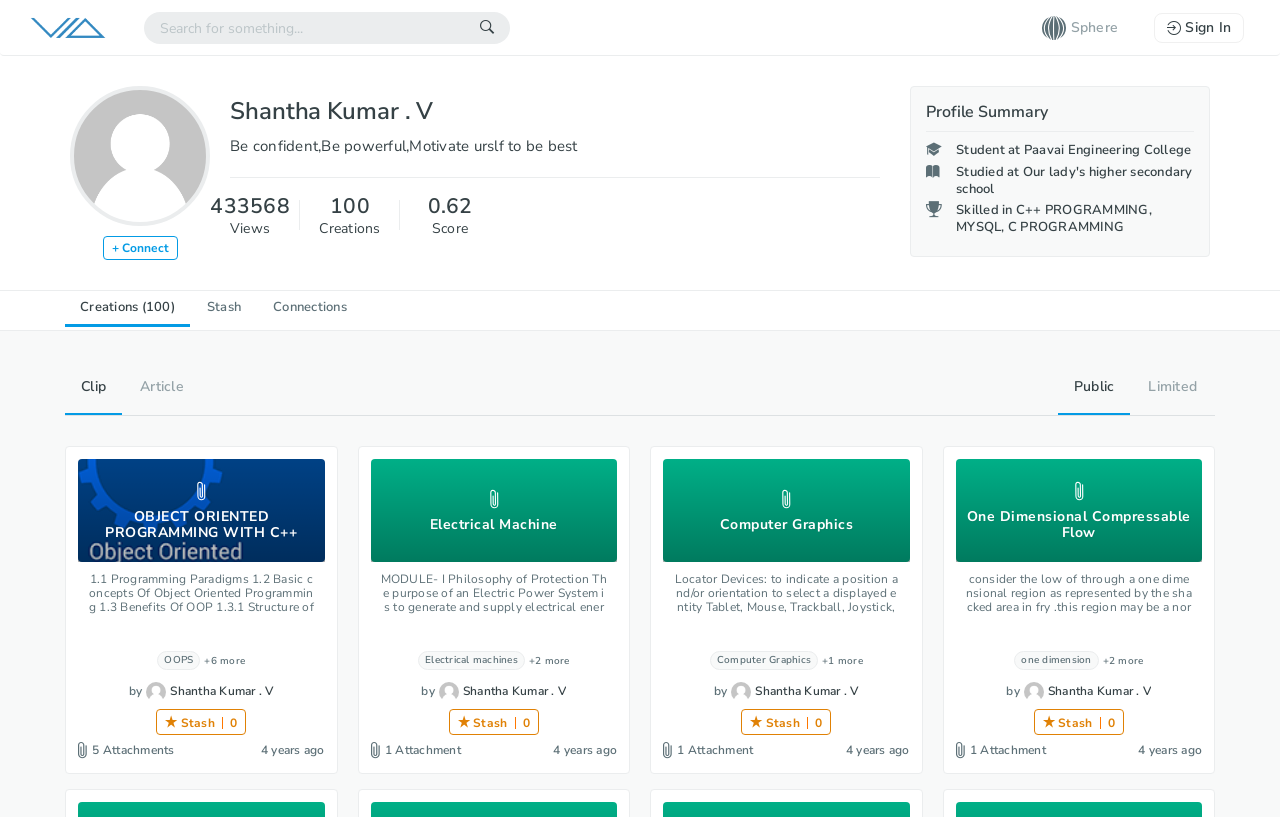Generate a comprehensive description of the webpage content.

This webpage appears to be a personal repository or profile page of an individual named Shantha Kumar. V, who is a student at Paavai Engineering College. The page has a prominent heading with the individual's name and a brief motivational quote "Be confident, Be powerful, Motivate urslf to be best".

At the top of the page, there is a navigation section with links to "Viden.io" and a search bar to search for knowledge. On the top-right corner, there is a sign-in button and a button to connect.

Below the navigation section, there is a profile summary section that displays the individual's profile picture, name, and a brief description of their skills, including C++ programming, MySQL, and C programming.

The main content of the page is divided into several sections, each containing links to various topics or creations, such as "OBJECT ORIENTED PROGRAMMING WITH C++", "Electrical Machine", "Computer Graphics", and "One Dimensional Compressable Flow". Each section has a brief description or summary of the topic, and some of them have images or attachments.

There are also links to "Creations", "Stash", and "Connections" on the left side of the page, which may lead to other related pages or resources. The page also displays the number of views, creations, and score of the individual.

Overall, the webpage appears to be a personal knowledge repository or portfolio page, showcasing the individual's skills, knowledge, and creations in various fields of engineering and programming.